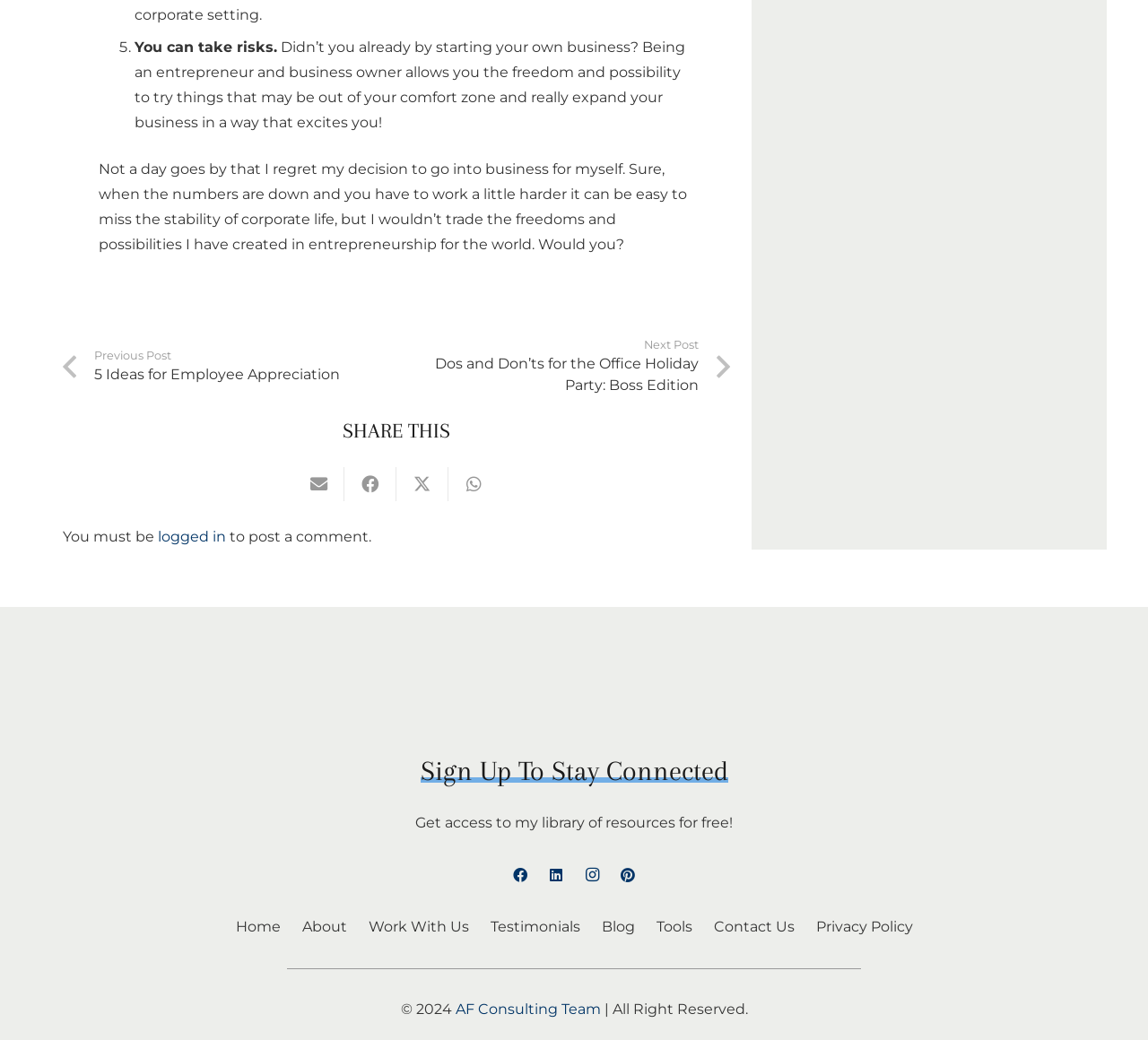What is the tone of the website?
Analyze the image and provide a thorough answer to the question.

I analyzed the text content of the website and found that it is filled with motivational and supportive language, such as 'You must be proud of yourself', 'You’re doing something courageous', and 'Get ready for insights on leadership', which suggests that the tone of the website is motivational and supportive.